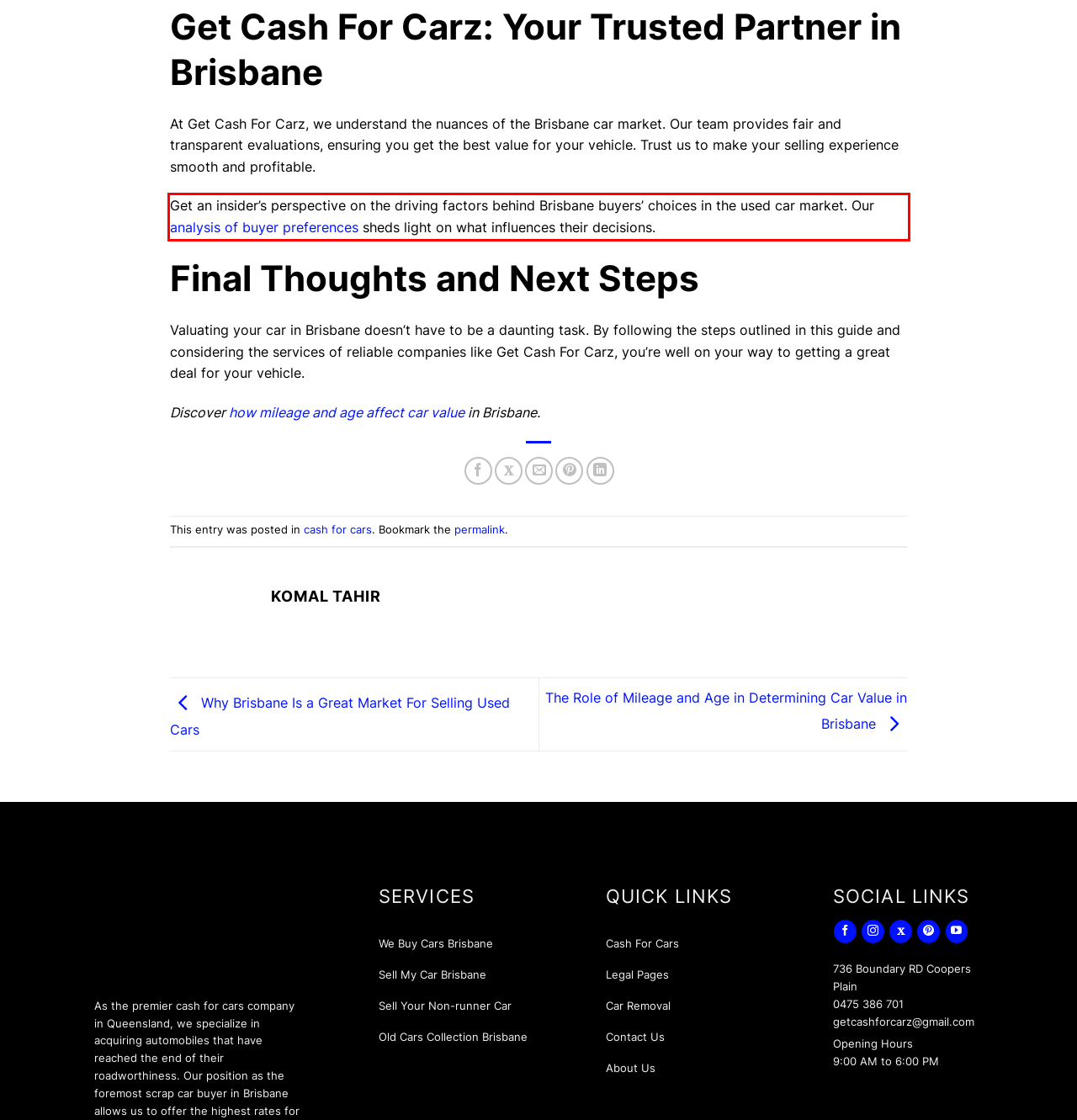You are provided with a screenshot of a webpage that includes a red bounding box. Extract and generate the text content found within the red bounding box.

Get an insider’s perspective on the driving factors behind Brisbane buyers’ choices in the used car market. Our analysis of buyer preferences sheds light on what influences their decisions.